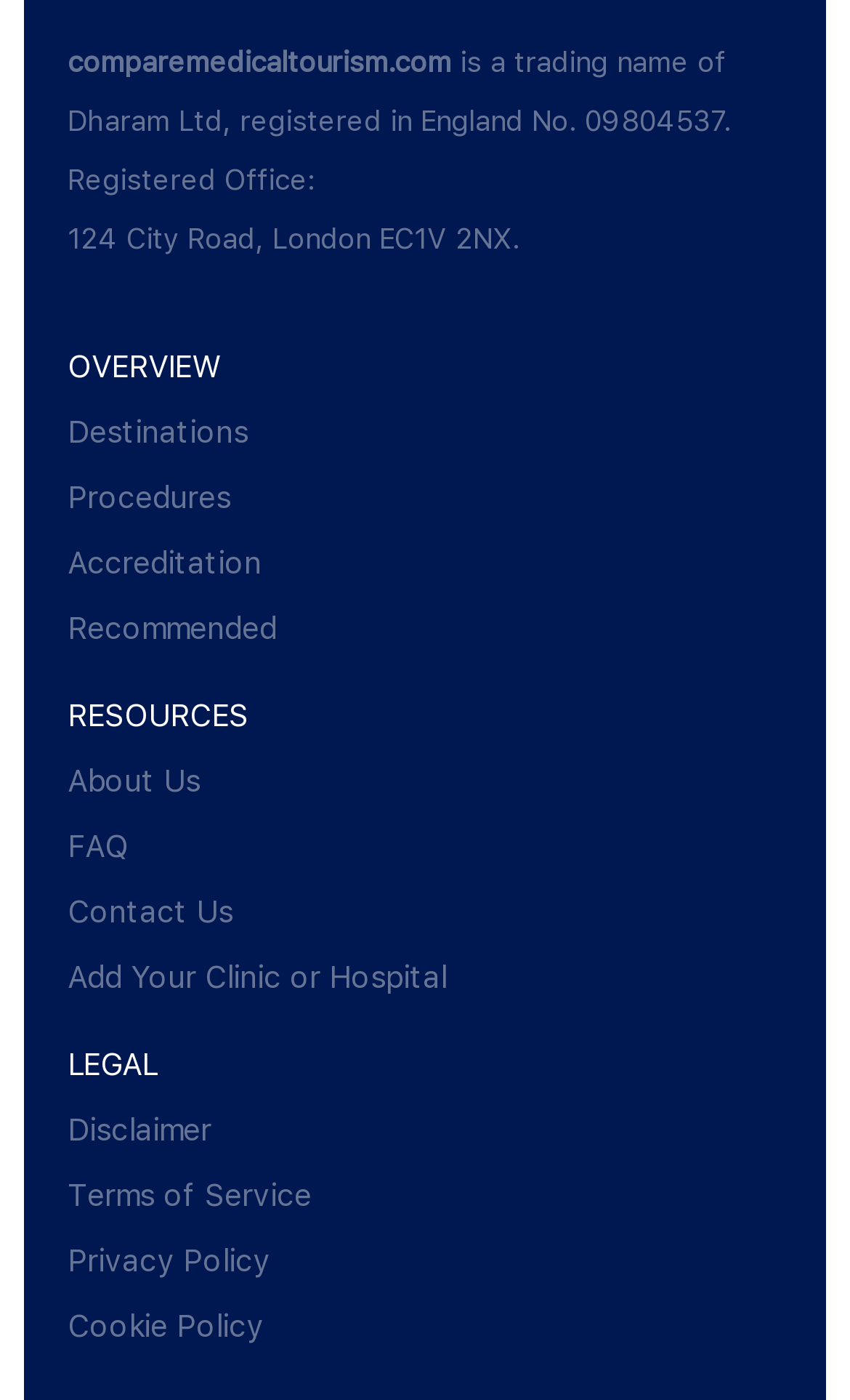Refer to the image and provide a thorough answer to this question:
How many links are under the 'OVERVIEW' heading?

The 'OVERVIEW' heading is located at the top of the webpage, and below it, there are four links: 'Destinations', 'Procedures', 'Accreditation', and 'Recommended'.